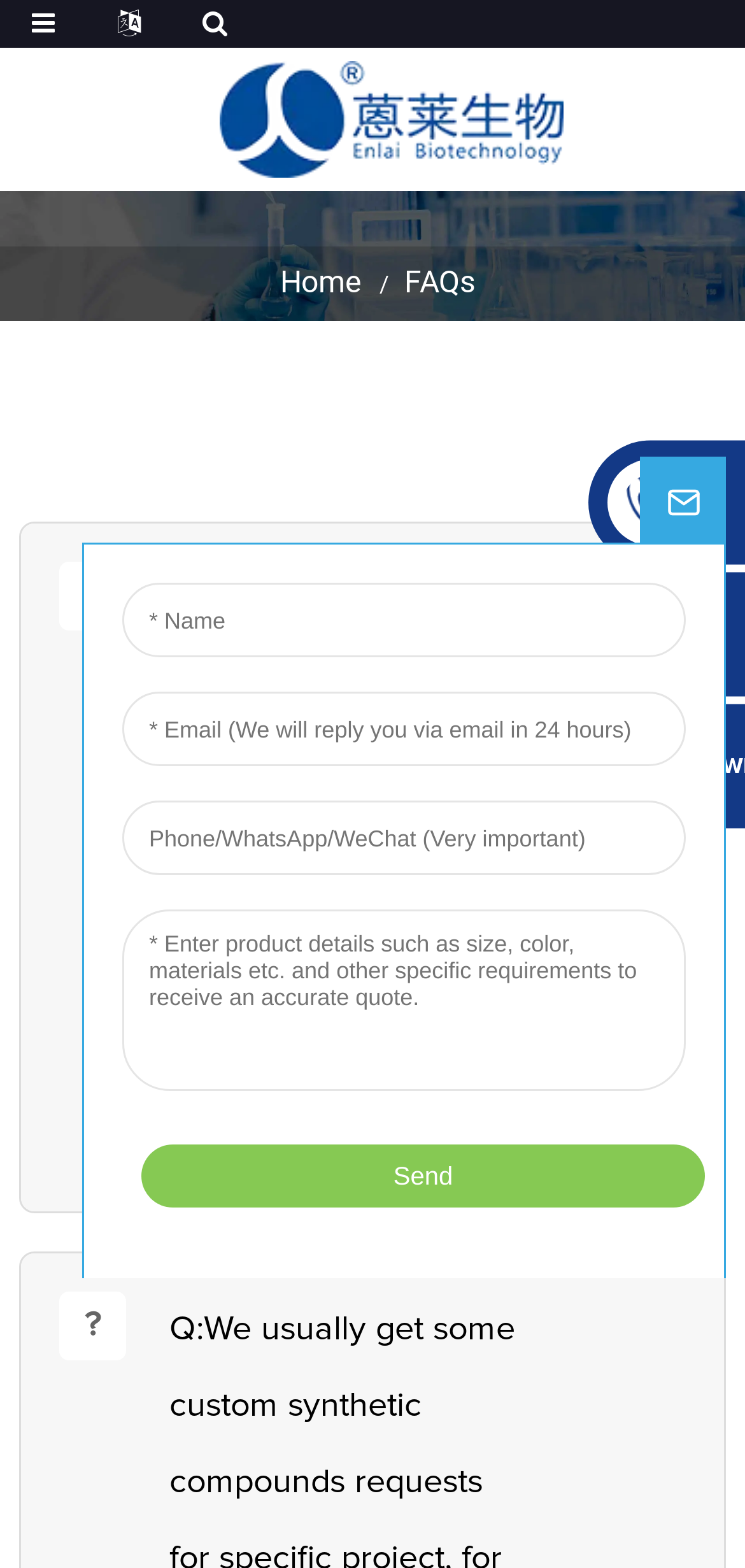Offer a detailed account of what is visible on the webpage.

The webpage is a FAQ page from Sichuan Jiayinglai Technology Co., Ltd. At the top left, there is a logo image with a corresponding link. To the right of the logo, there are two links, "Home" and "FAQs", which are likely navigation links. 

Below the navigation links, there is a banner image that spans the entire width of the page. 

The main content of the page is a table layout that occupies most of the page. Within this layout, there is a static text element that displays a question, "Any possibility to request for samples for reference and testing if we want to go with further evaluation on your product? Free of charge or have to pay for them?" This text is positioned near the top of the layout.

On the right side of the page, there is an iframe that takes up a significant portion of the page. Below the iframe, there are three images arranged vertically, likely decorative or advertising elements.